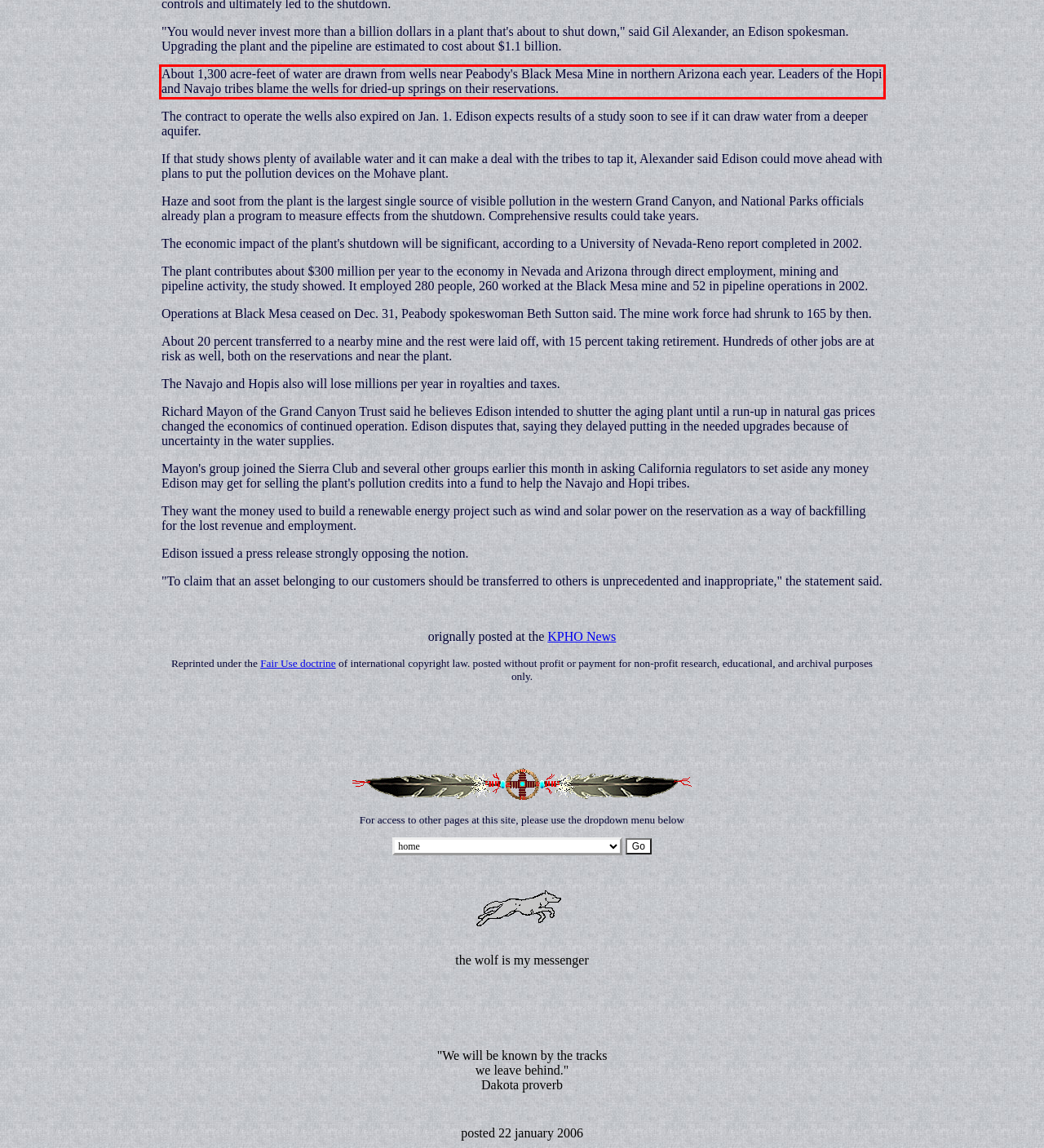Examine the screenshot of the webpage, locate the red bounding box, and generate the text contained within it.

About 1,300 acre-feet of water are drawn from wells near Peabody's Black Mesa Mine in northern Arizona each year. Leaders of the Hopi and Navajo tribes blame the wells for dried-up springs on their reservations.